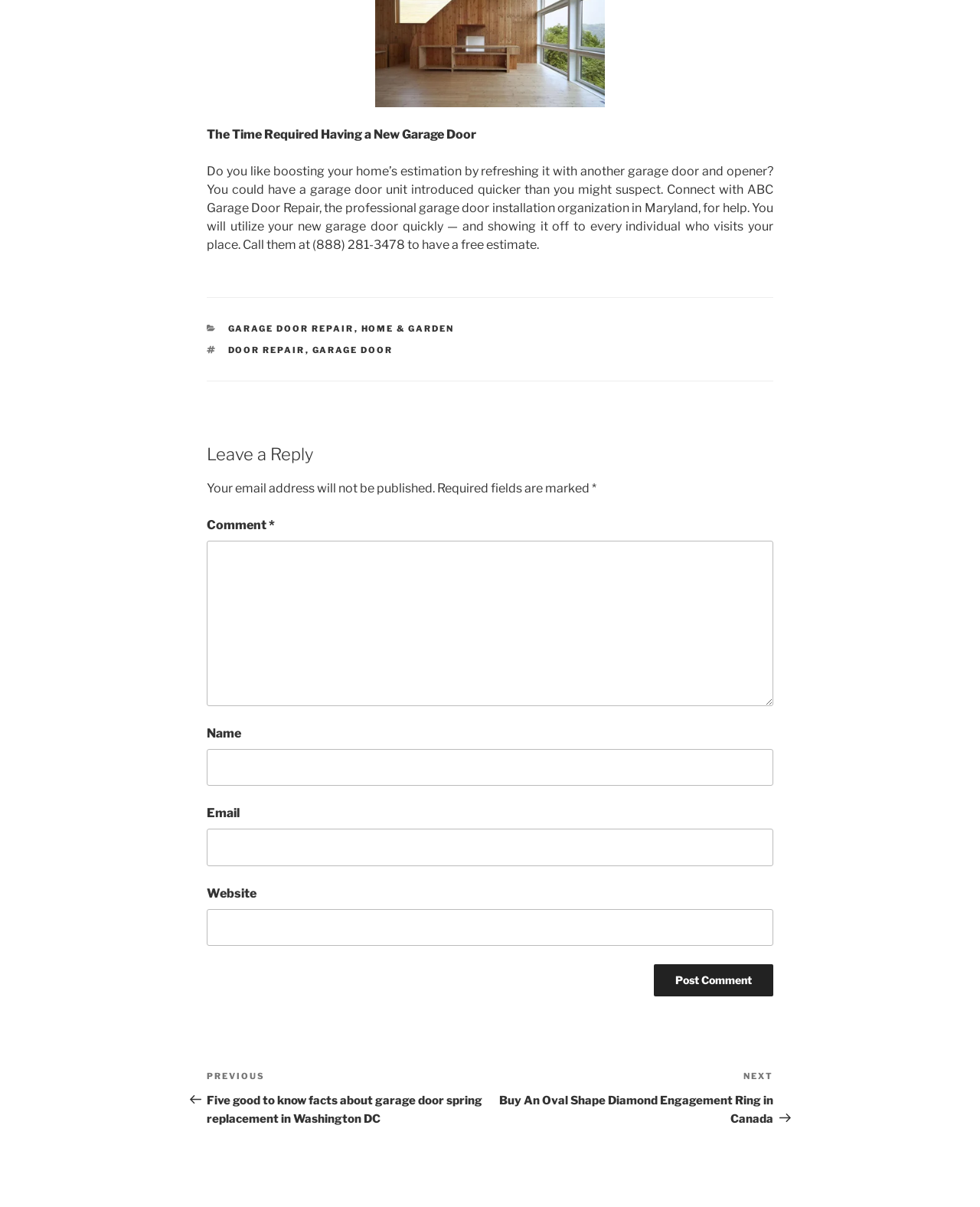Predict the bounding box coordinates of the UI element that matches this description: "parent_node: Comment * name="comment"". The coordinates should be in the format [left, top, right, bottom] with each value between 0 and 1.

[0.211, 0.448, 0.789, 0.585]